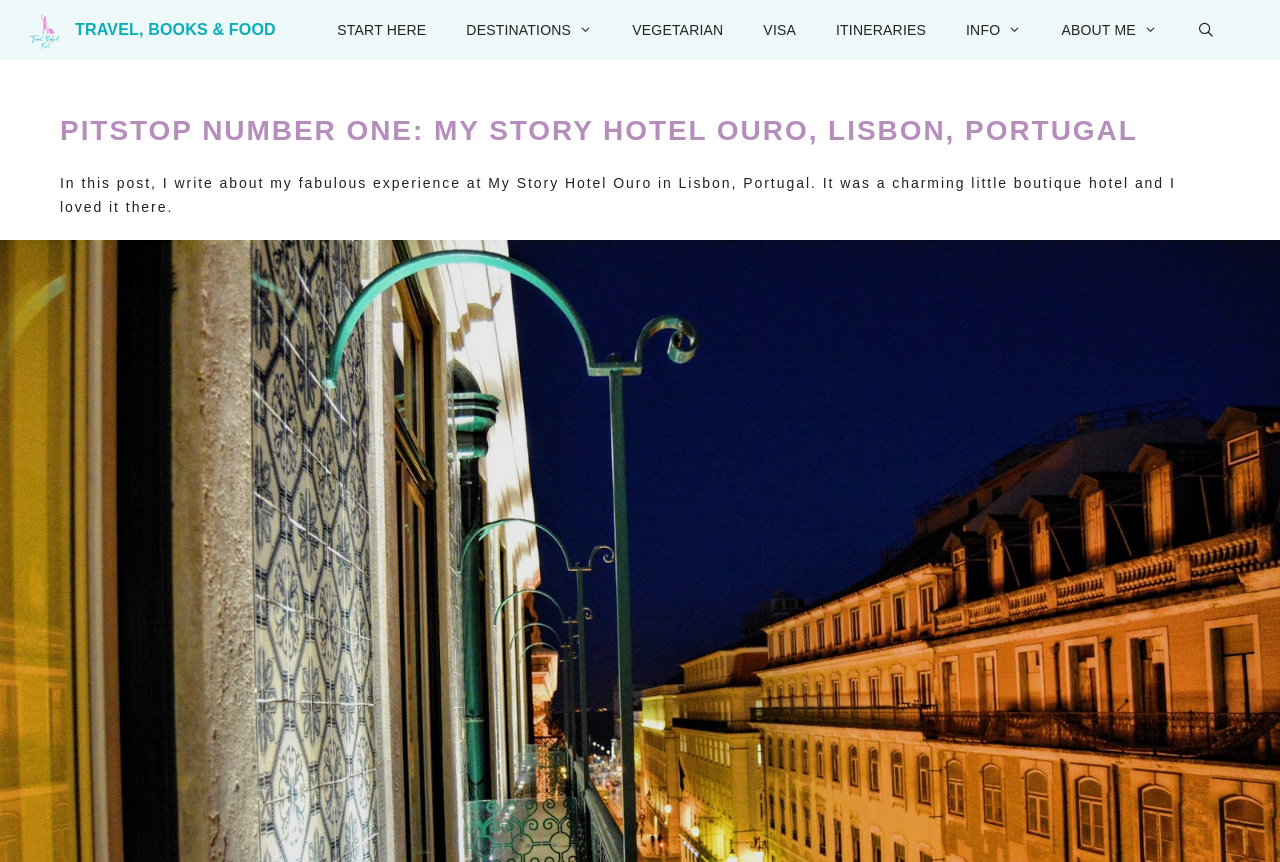Can you extract the headline from the webpage for me?

PITSTOP NUMBER ONE: MY STORY HOTEL OURO, LISBON, PORTUGAL